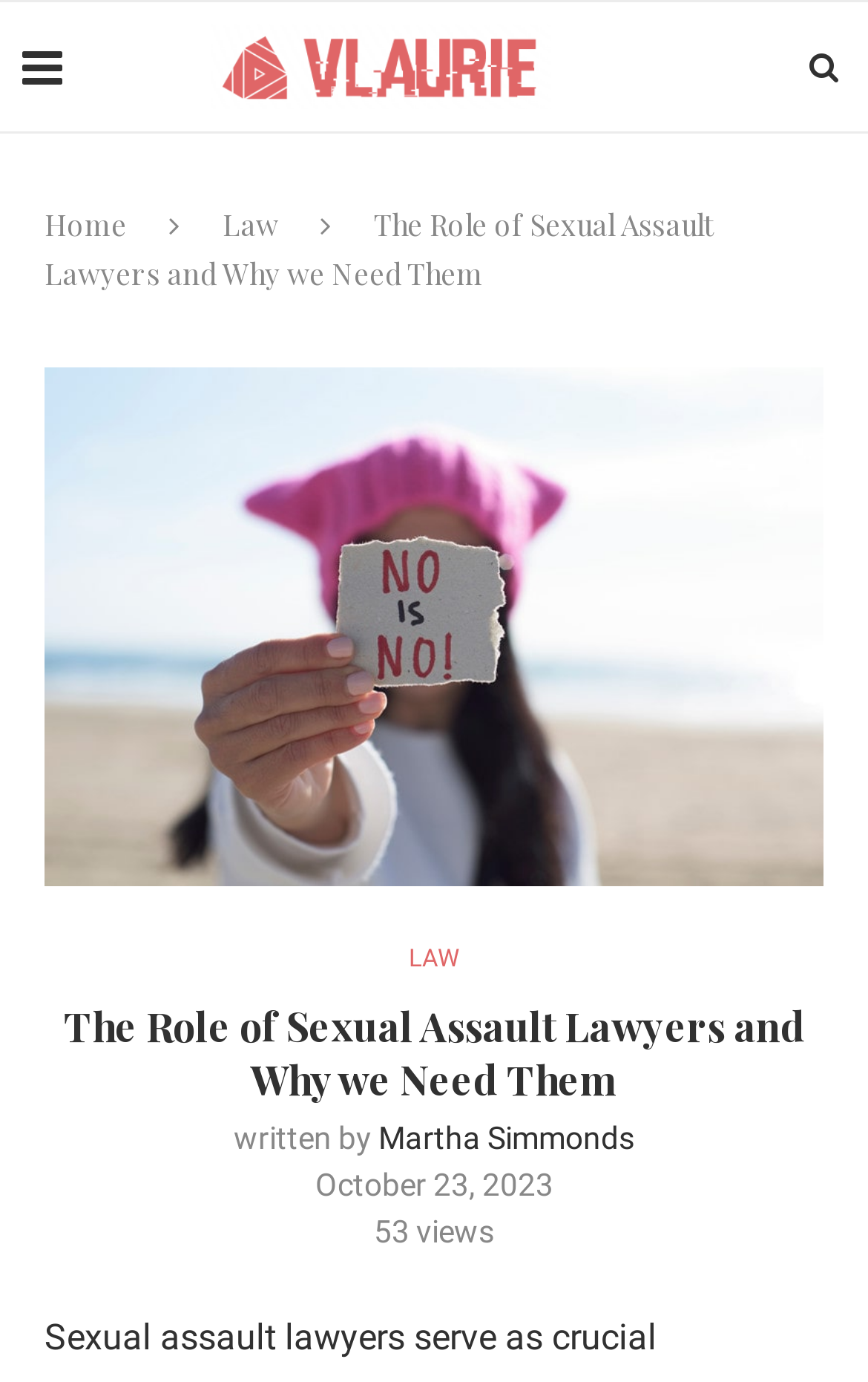Look at the image and answer the question in detail:
How many views does the article have?

I found the view count by looking at the text '53' which is next to the text 'views'.